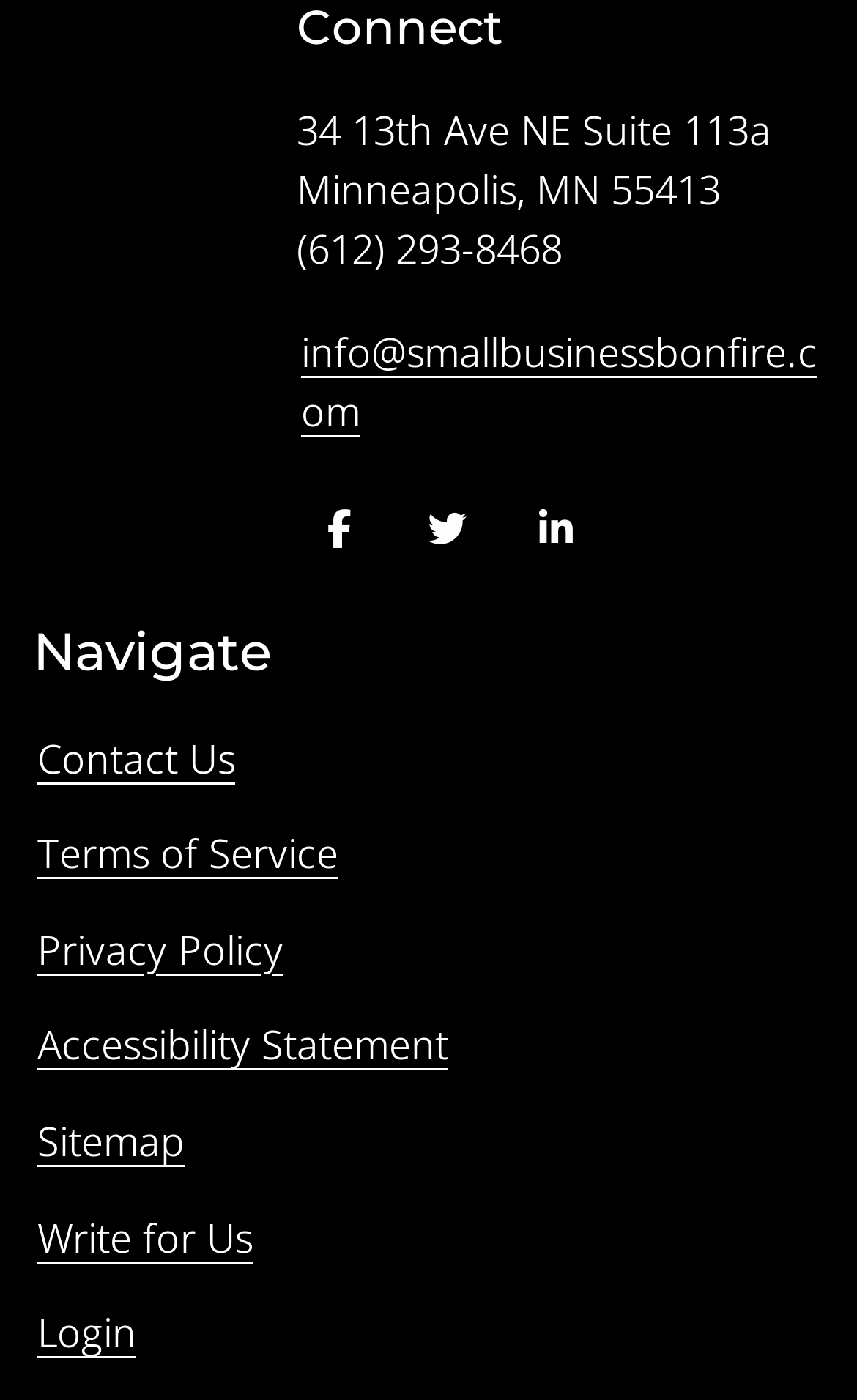Locate the bounding box coordinates of the element that needs to be clicked to carry out the instruction: "Send an email". The coordinates should be given as four float numbers ranging from 0 to 1, i.e., [left, top, right, bottom].

[0.346, 0.228, 0.961, 0.319]